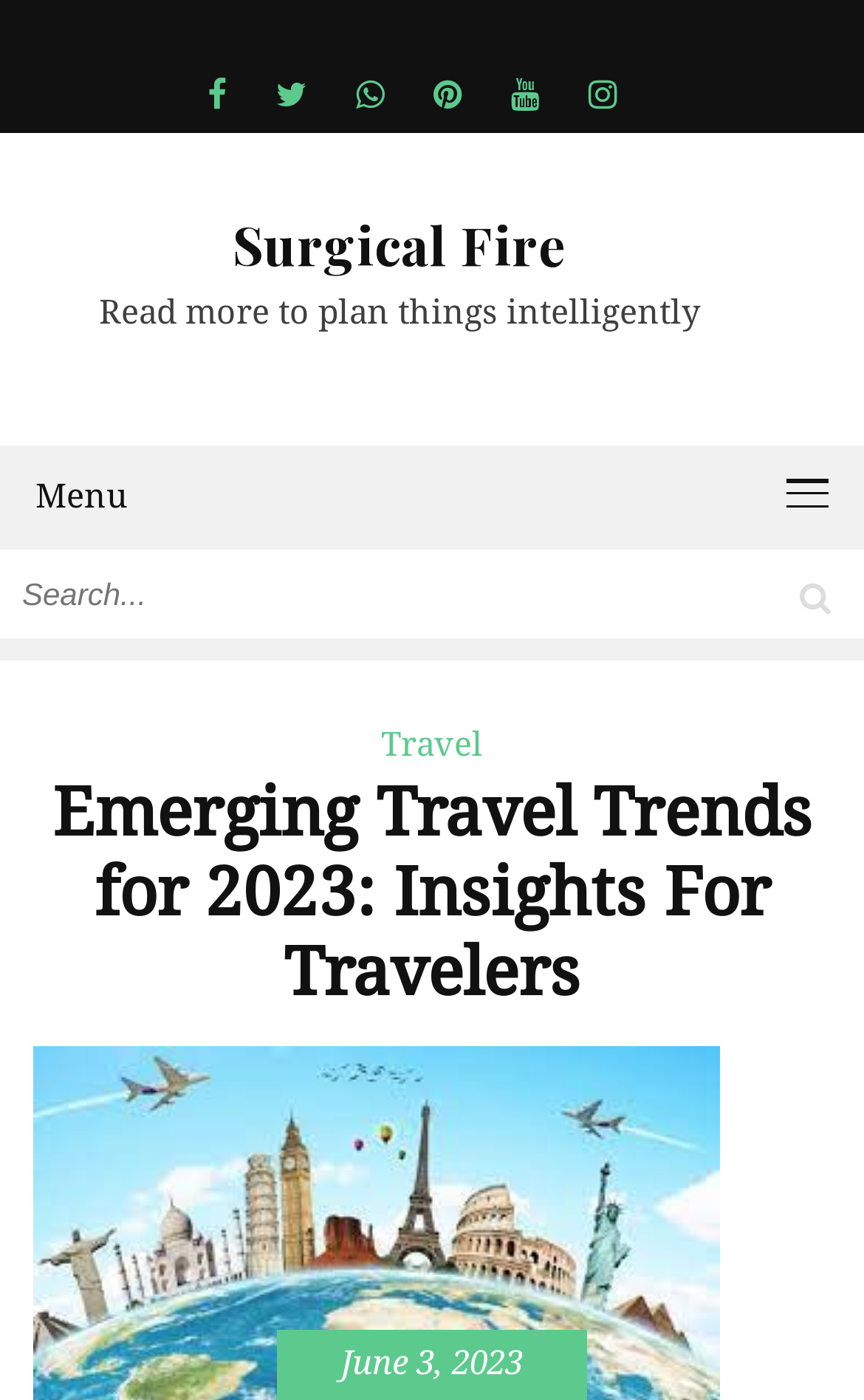Please answer the following question using a single word or phrase: 
What is the date of the article?

June 3, 2023